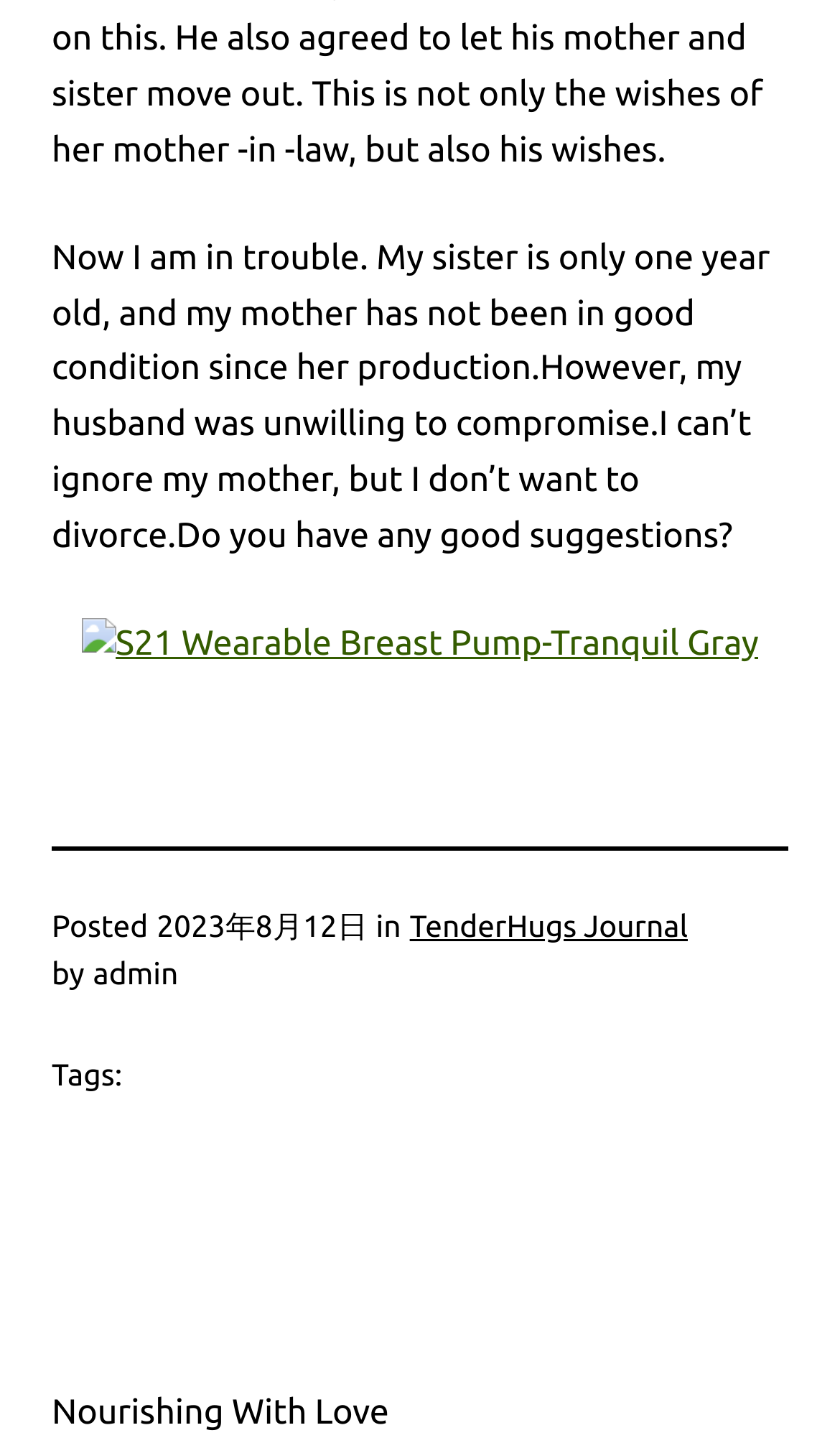Locate the UI element described as follows: "TenderHugs Journal". Return the bounding box coordinates as four float numbers between 0 and 1 in the order [left, top, right, bottom].

[0.488, 0.629, 0.819, 0.653]